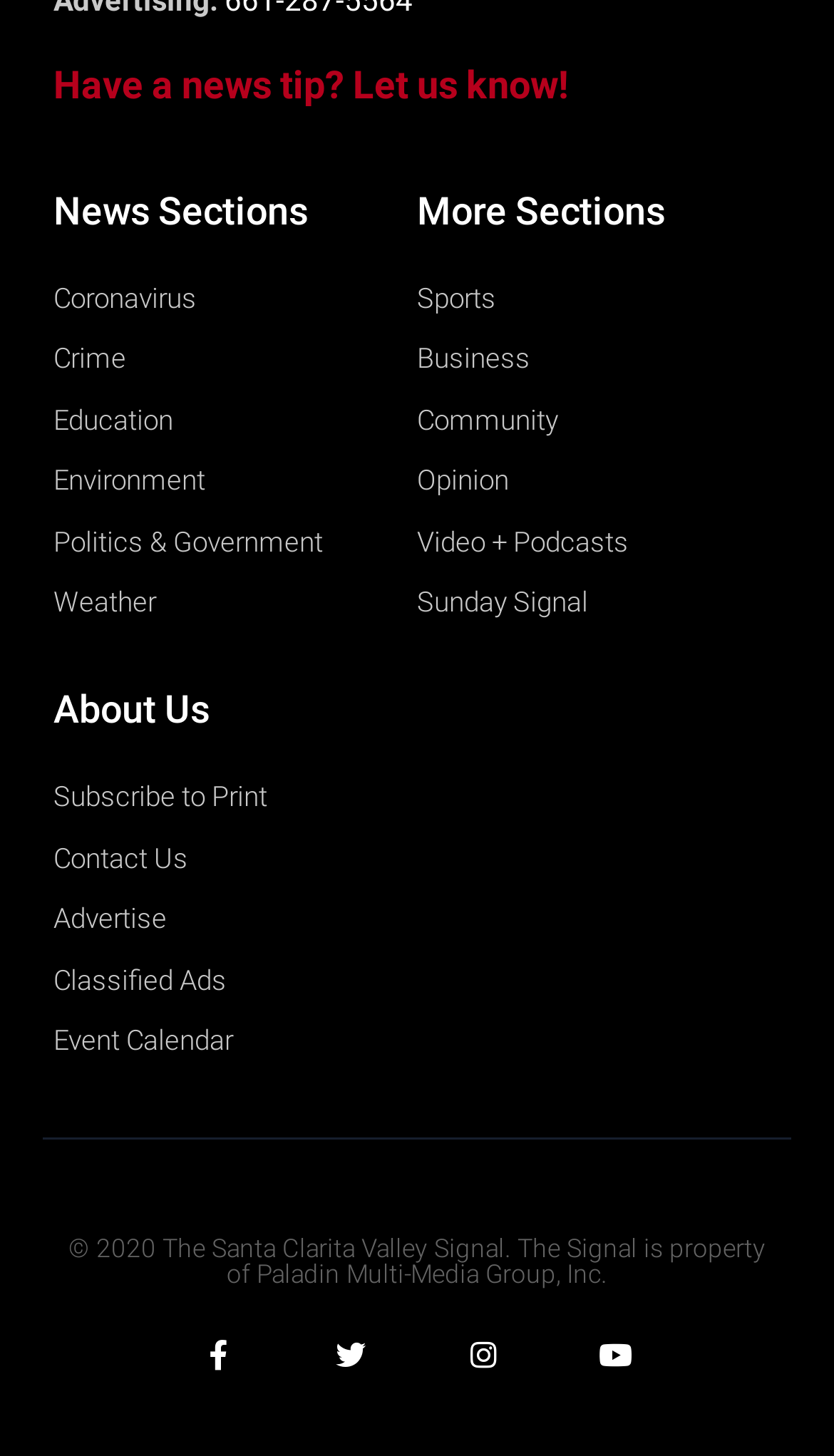Please determine the bounding box coordinates of the element to click on in order to accomplish the following task: "Subscribe to Print". Ensure the coordinates are four float numbers ranging from 0 to 1, i.e., [left, top, right, bottom].

[0.064, 0.43, 0.5, 0.465]